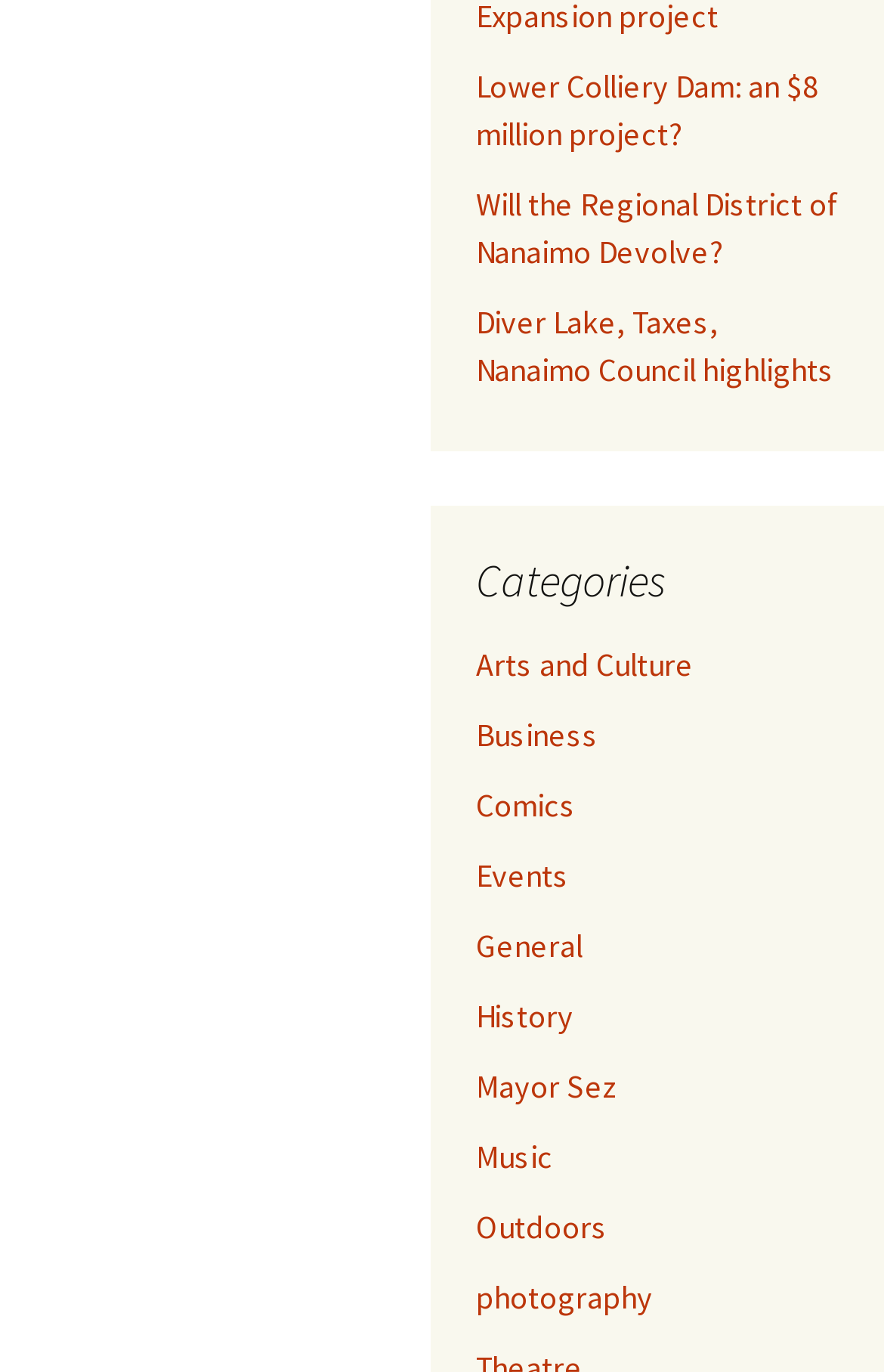Please identify the bounding box coordinates of the area I need to click to accomplish the following instruction: "Read about Lower Colliery Dam project".

[0.538, 0.047, 0.926, 0.112]